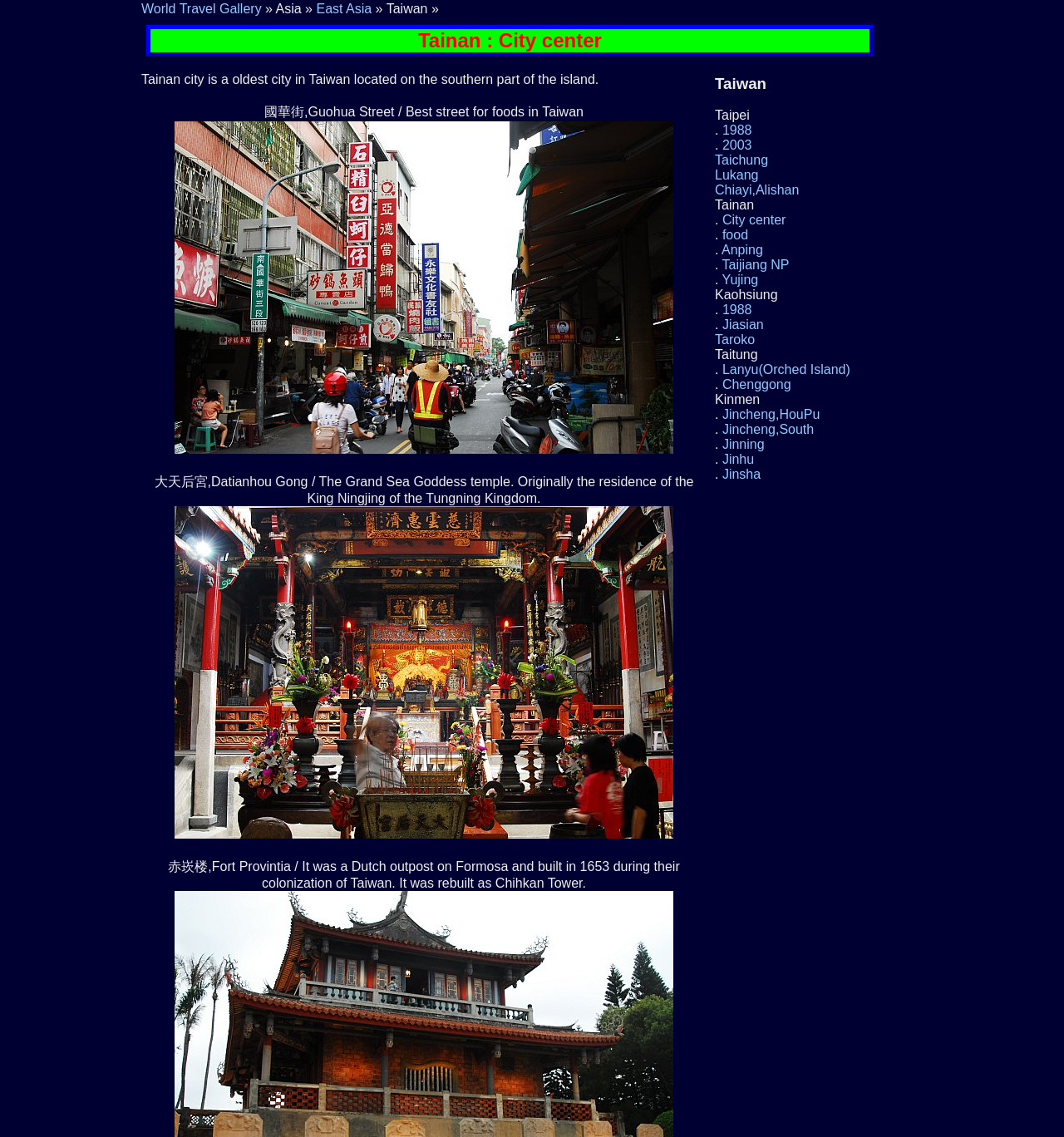Answer the following query with a single word or phrase:
What is the name of the street mentioned as best for food in Taiwan?

Guohua Street